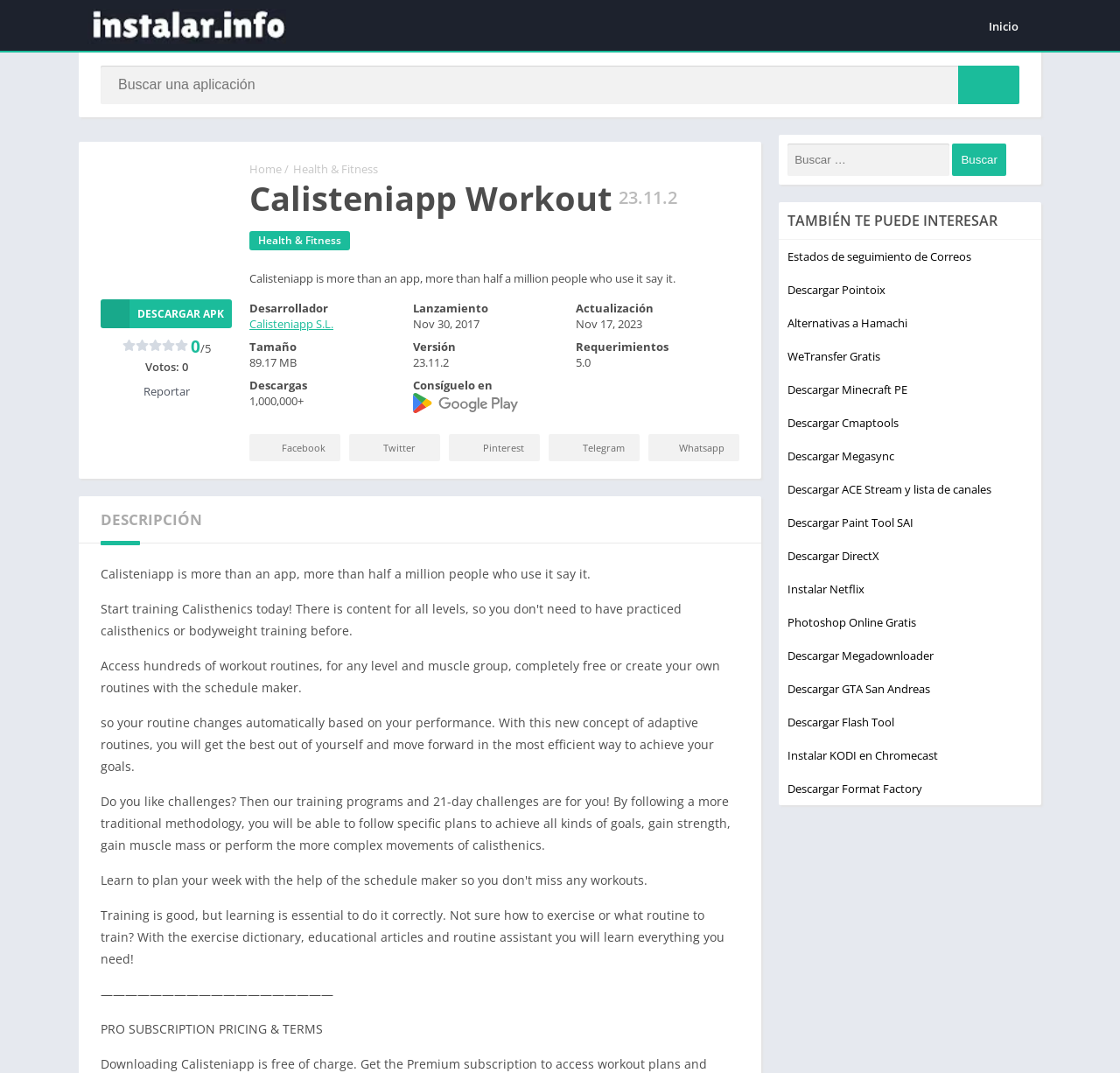Identify the bounding box for the UI element described as: "aria-label="Search" name="s" placeholder="Buscar una aplicación"". Ensure the coordinates are four float numbers between 0 and 1, formatted as [left, top, right, bottom].

[0.09, 0.061, 0.91, 0.097]